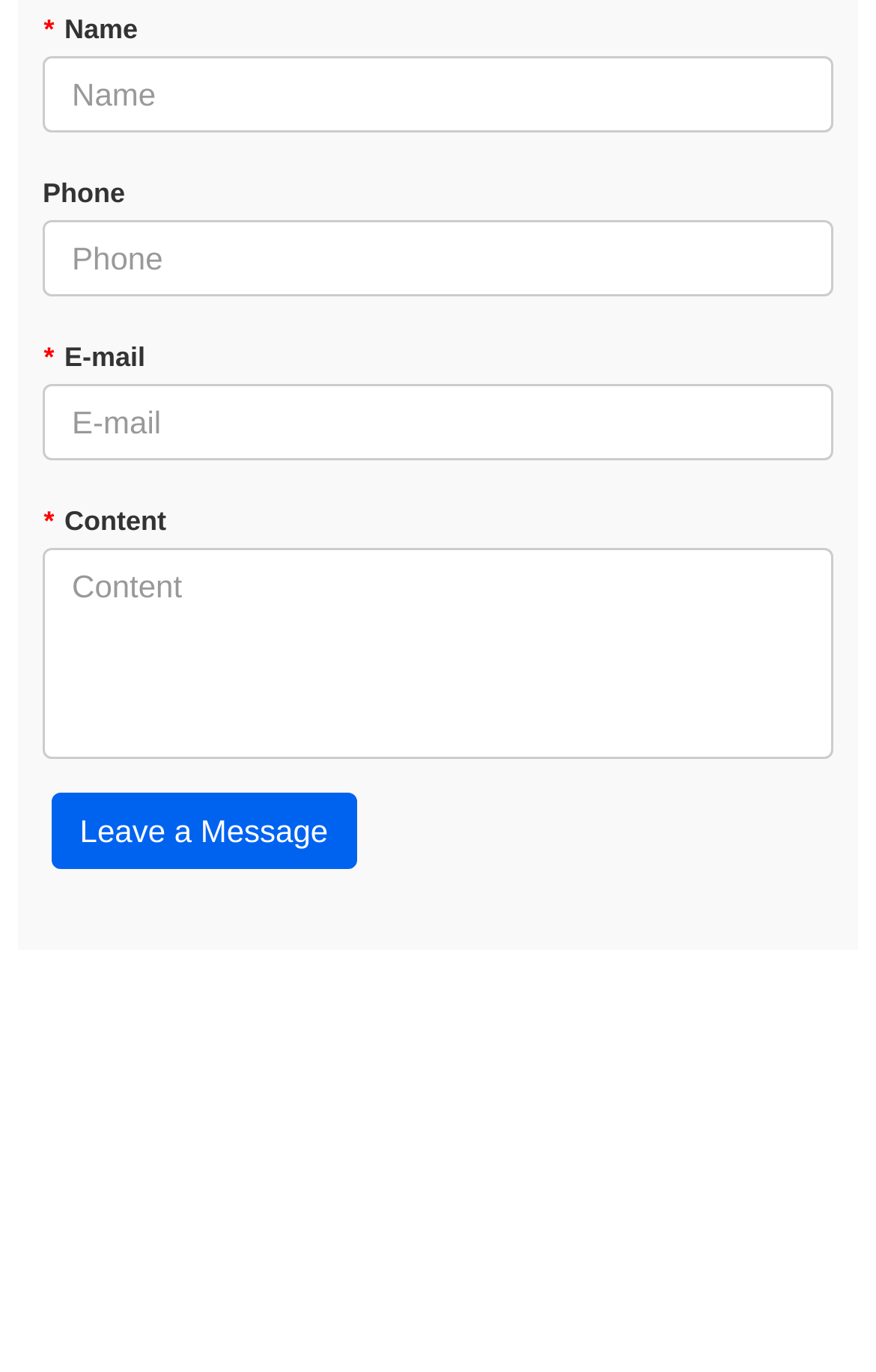Use a single word or phrase to answer the following:
How many input fields are required?

3